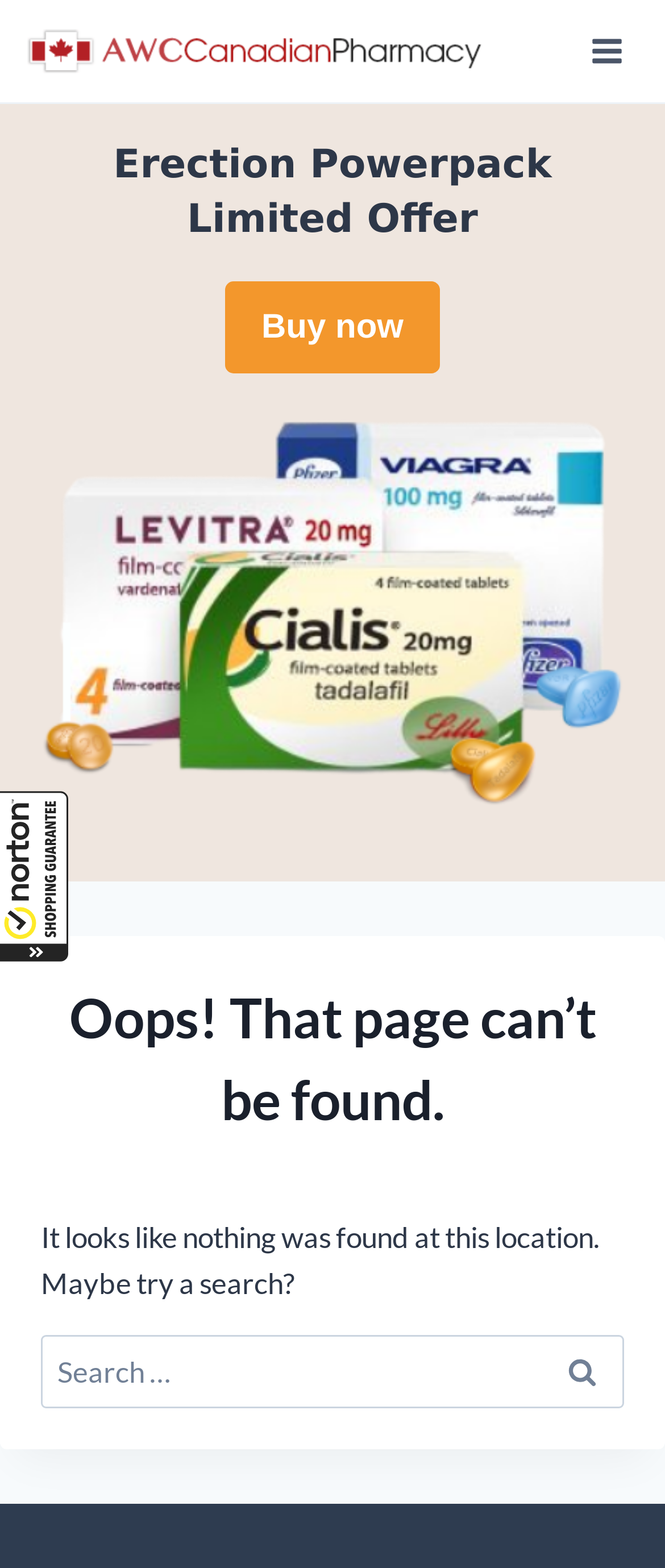What is the offer being promoted on the page?
Please provide a single word or phrase based on the screenshot.

Erection Powerpack Limited Offer